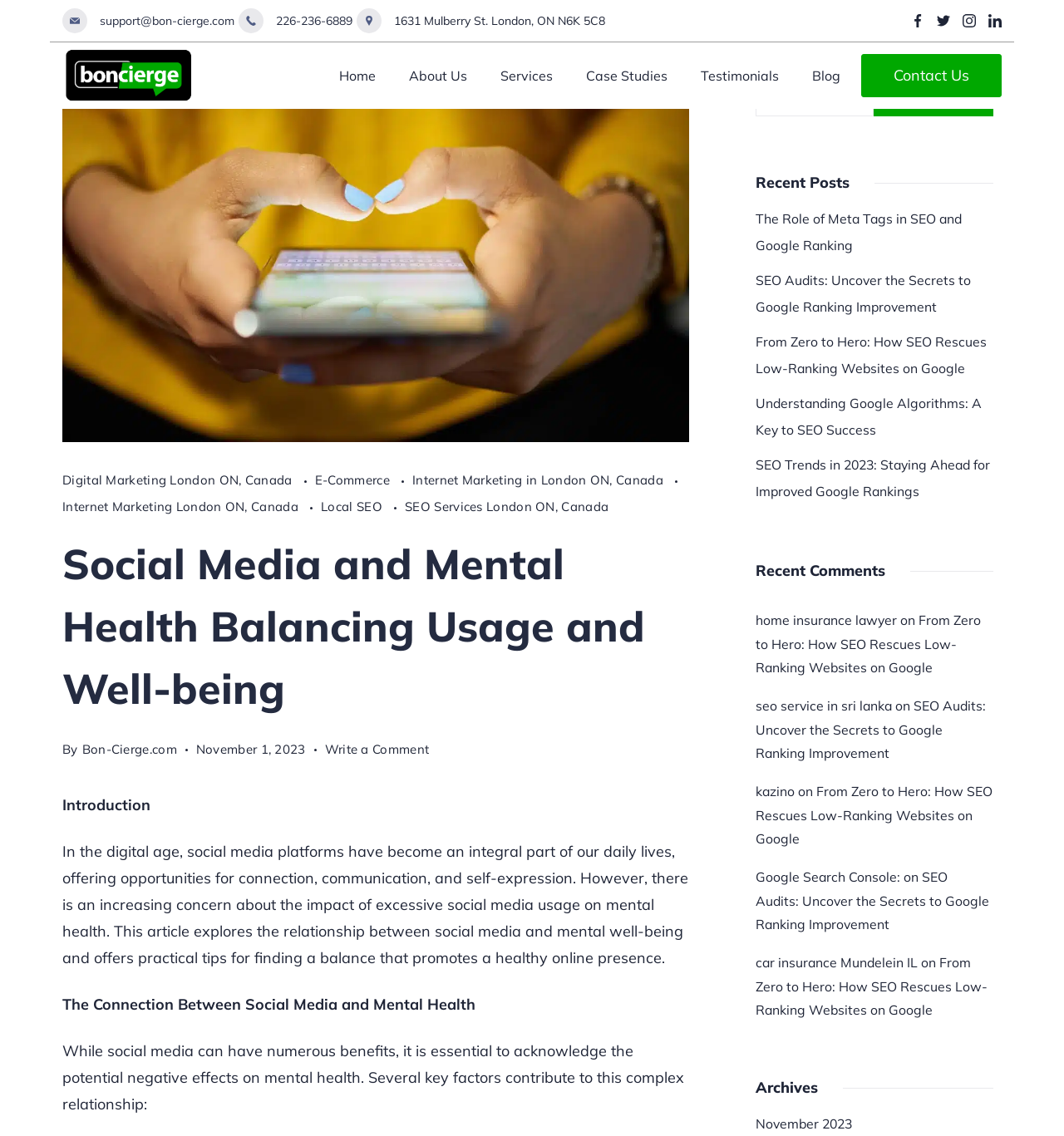Analyze the image and give a detailed response to the question:
What is the topic of the article?

I determined the topic of the article by reading the heading 'Social Media and Mental Health Balancing Usage and Well-being' which is prominently displayed on the webpage.